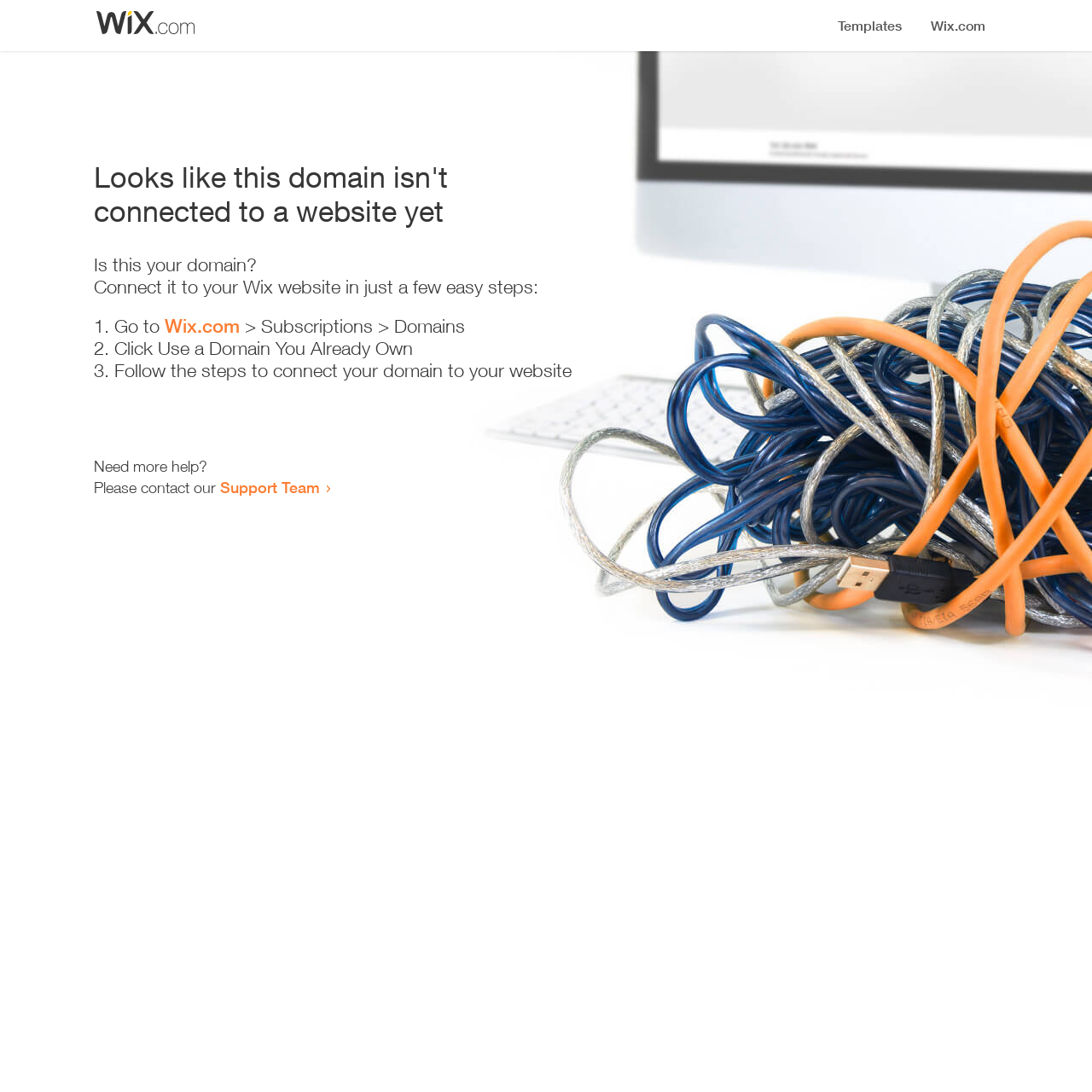Determine the bounding box for the described HTML element: "Computer Science". Ensure the coordinates are four float numbers between 0 and 1 in the format [left, top, right, bottom].

None